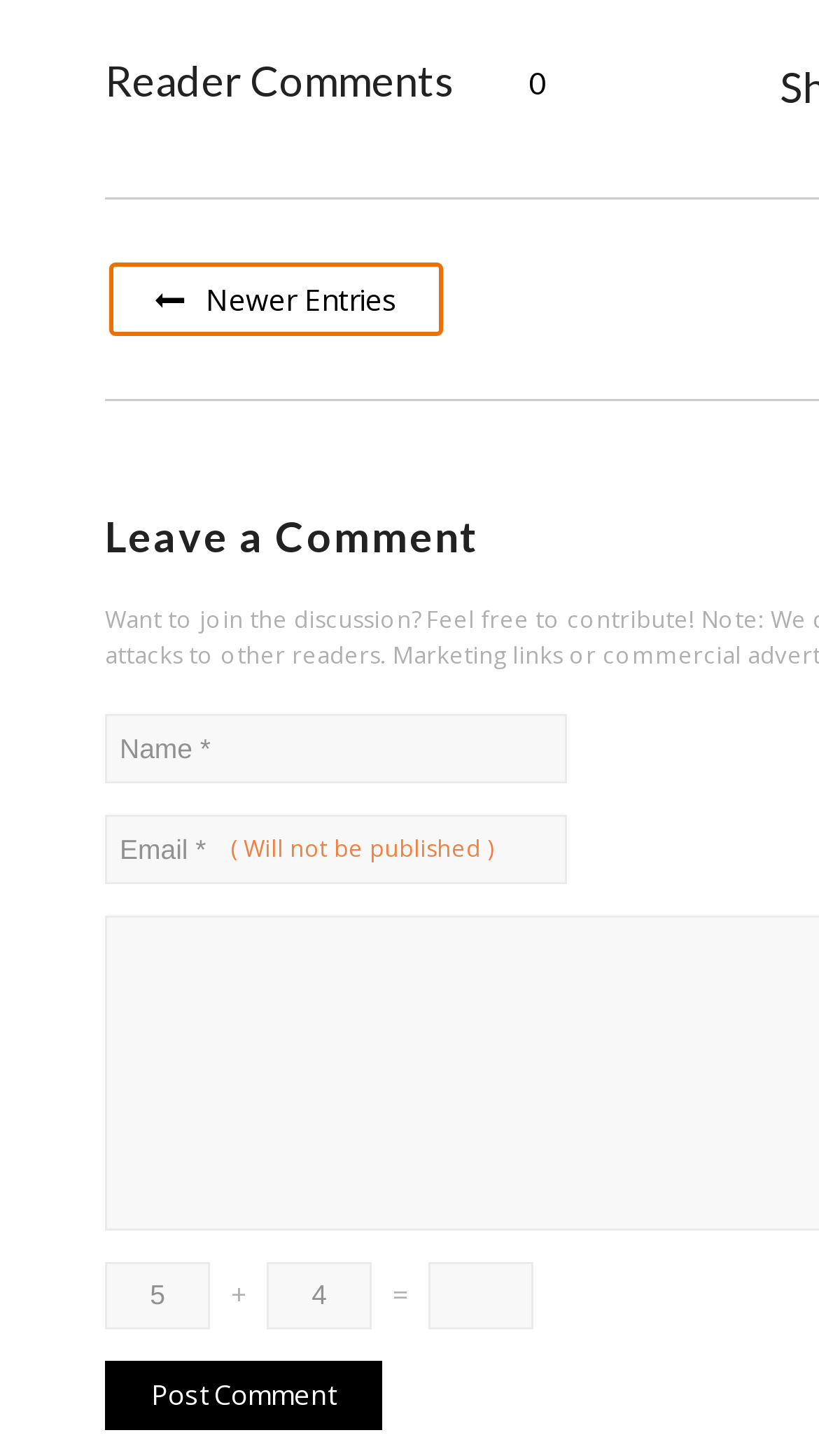Please specify the coordinates of the bounding box for the element that should be clicked to carry out this instruction: "Enter a captcha". The coordinates must be four float numbers between 0 and 1, formatted as [left, top, right, bottom].

[0.128, 0.867, 0.256, 0.913]